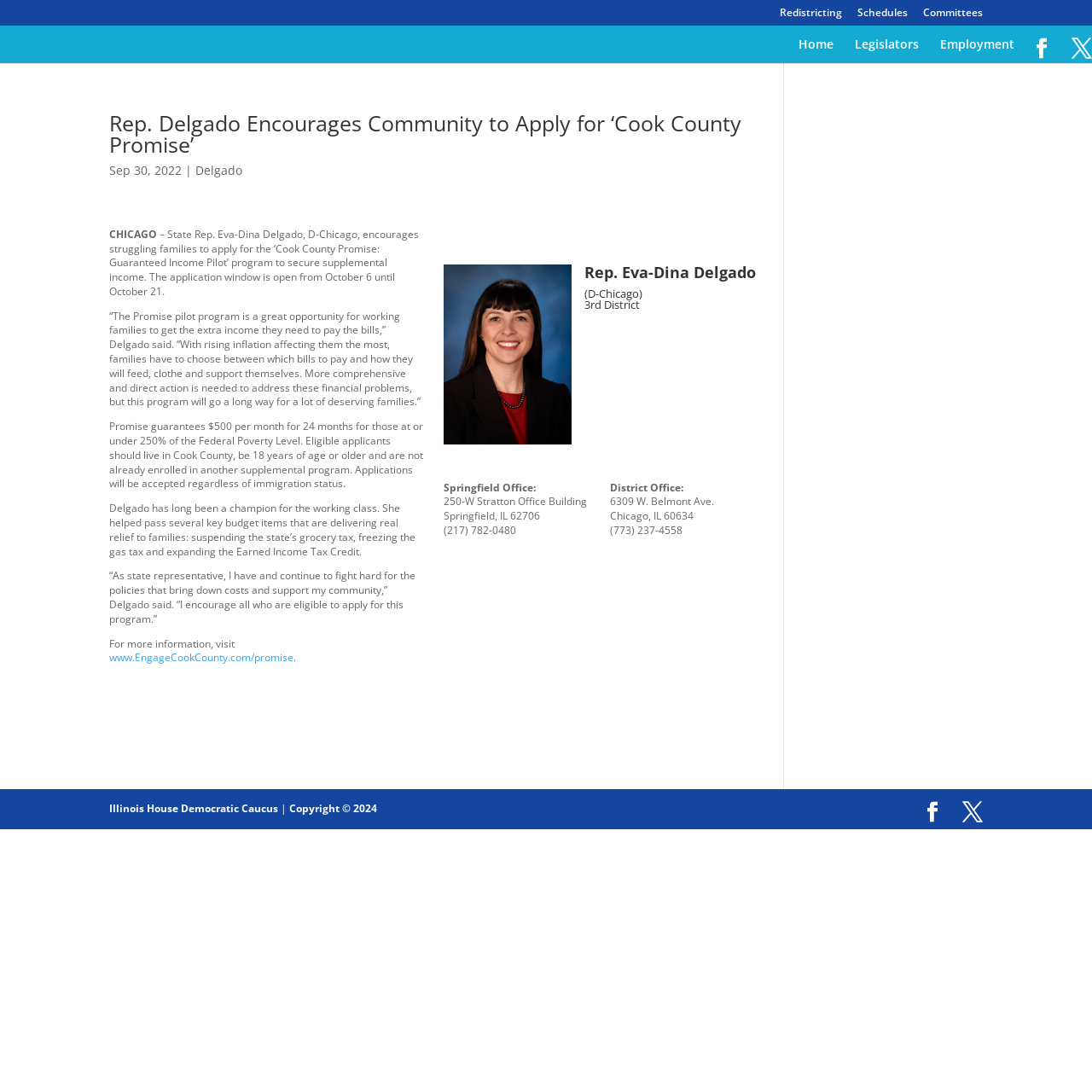Provide the bounding box coordinates of the HTML element this sentence describes: "Illinois House Democratic Caucus". The bounding box coordinates consist of four float numbers between 0 and 1, i.e., [left, top, right, bottom].

[0.1, 0.734, 0.255, 0.747]